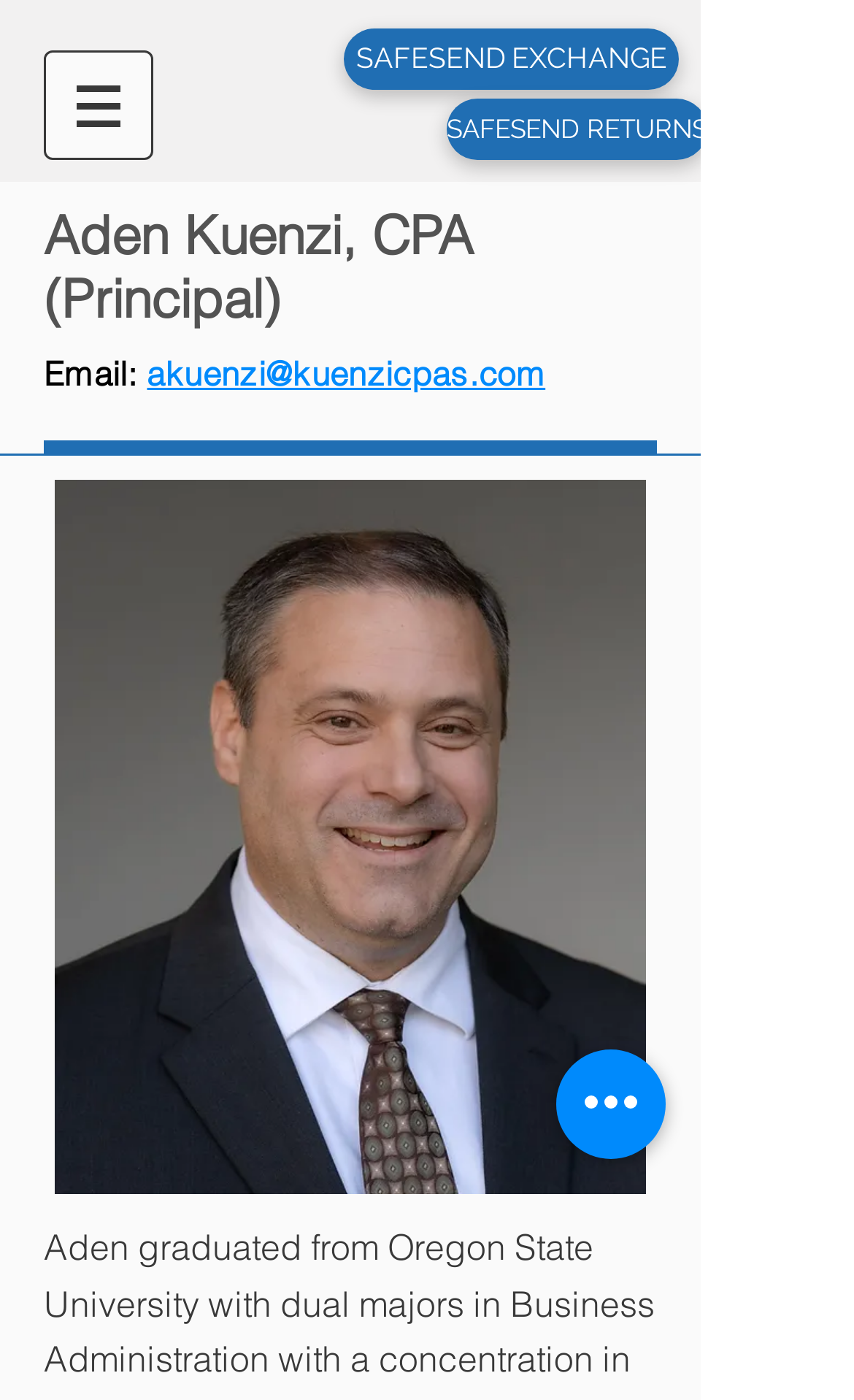Please provide the bounding box coordinate of the region that matches the element description: akuenzi@kuenzicpas.com. Coordinates should be in the format (top-left x, top-left y, bottom-right x, bottom-right y) and all values should be between 0 and 1.

[0.172, 0.252, 0.639, 0.282]